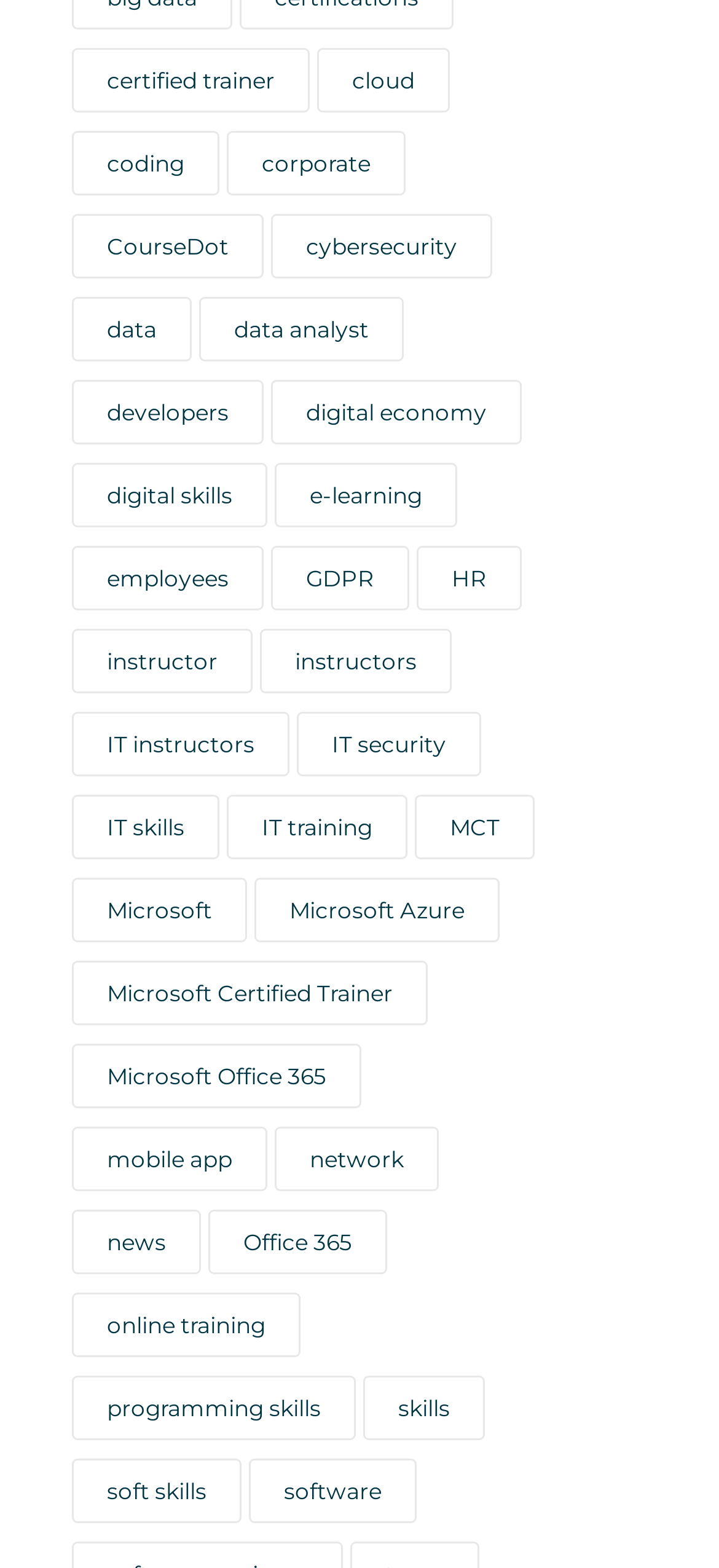What is the category located at the bottom-left corner?
Provide an in-depth and detailed explanation in response to the question.

By examining the bounding box coordinates, I determined that the category located at the bottom-left corner is 'news', which has a y1 coordinate of 0.772.